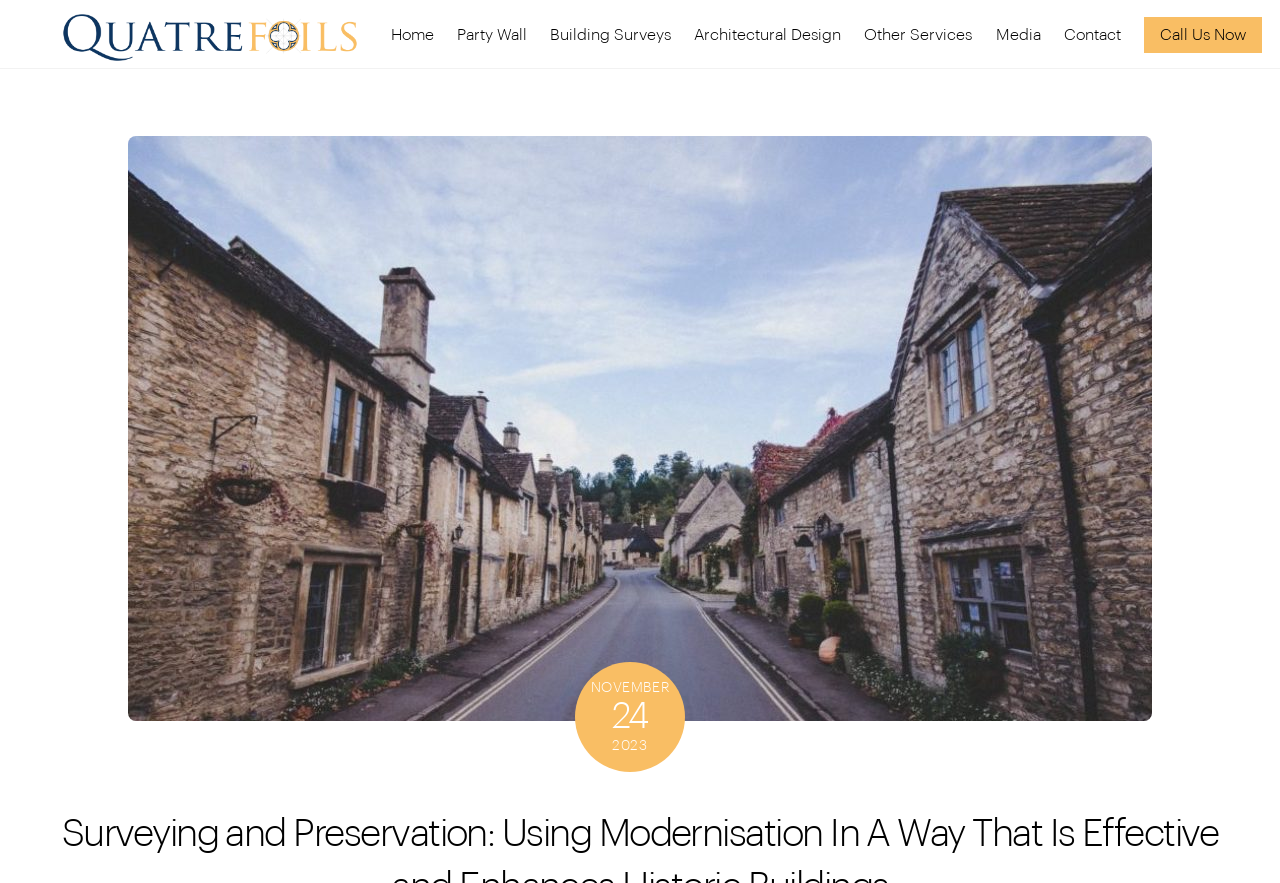Give a concise answer using one word or a phrase to the following question:
What is the date mentioned in the webpage?

November 24, 2023